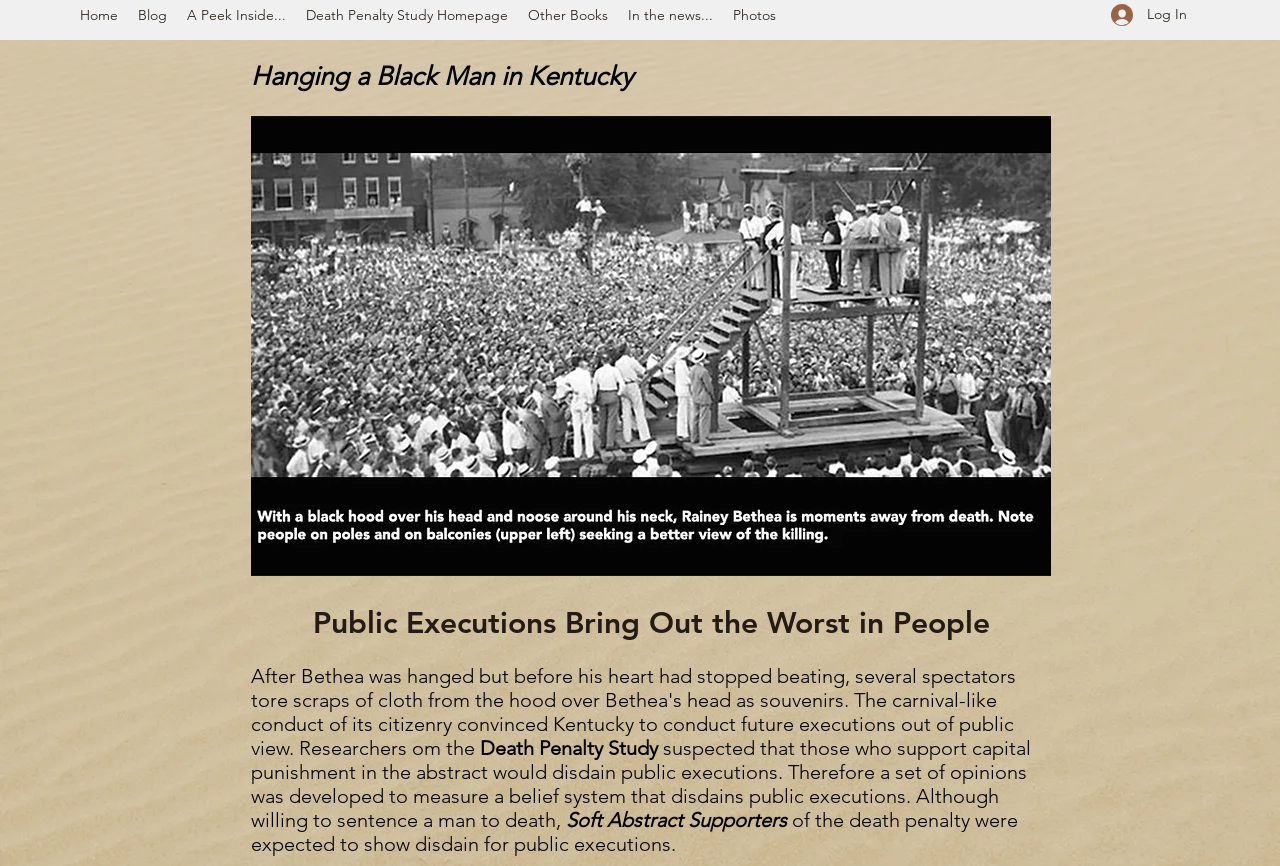What is the text above the image with the caption 'aal'?
Look at the image and respond with a one-word or short phrase answer.

Hanging a Black Man in Kentucky